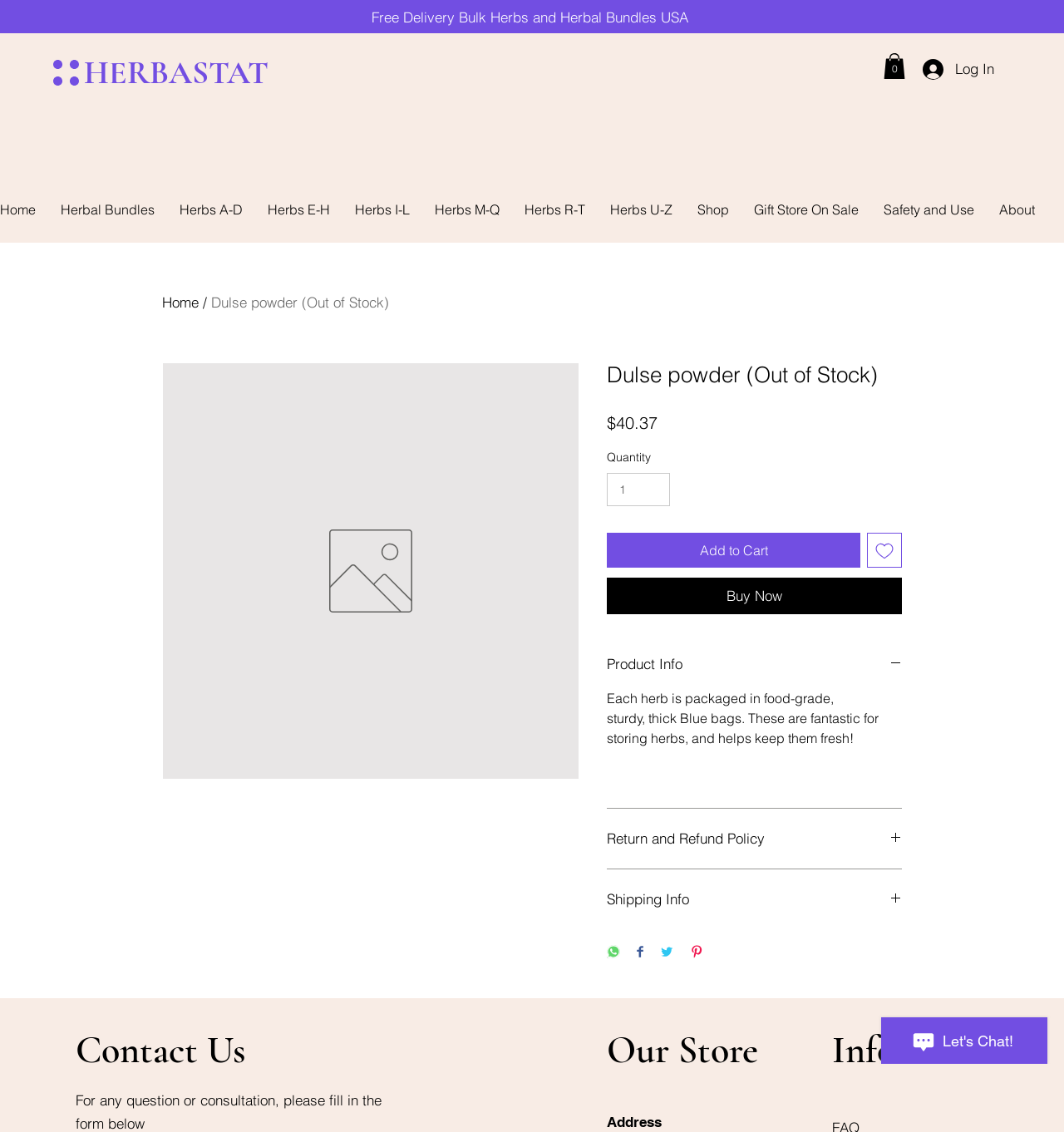Provide the bounding box coordinates of the section that needs to be clicked to accomplish the following instruction: "Click the 'Log In' button."

[0.856, 0.047, 0.945, 0.075]